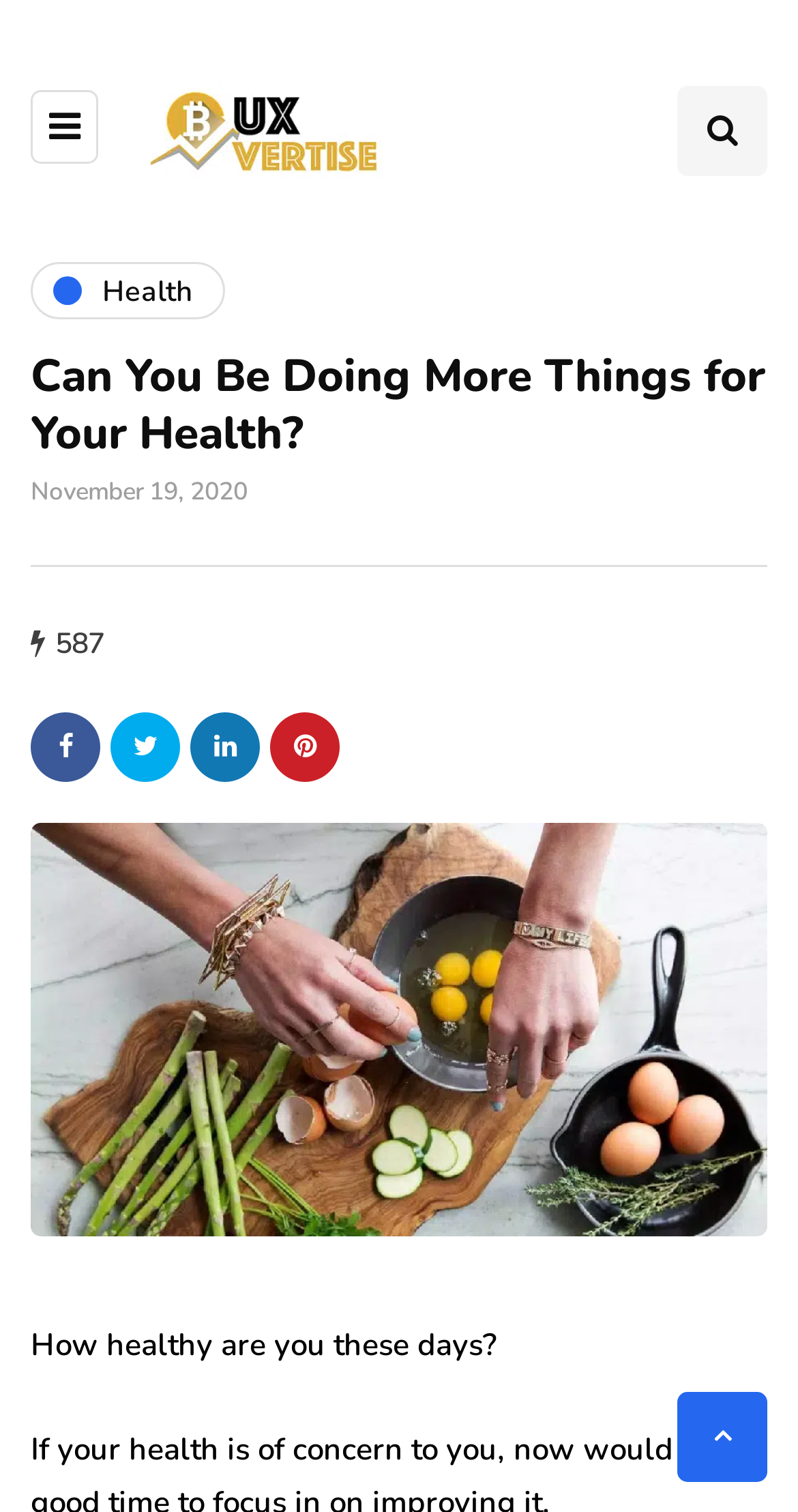Find the bounding box coordinates of the element you need to click on to perform this action: 'Scroll to top'. The coordinates should be represented by four float values between 0 and 1, in the format [left, top, right, bottom].

[0.849, 0.921, 0.962, 0.98]